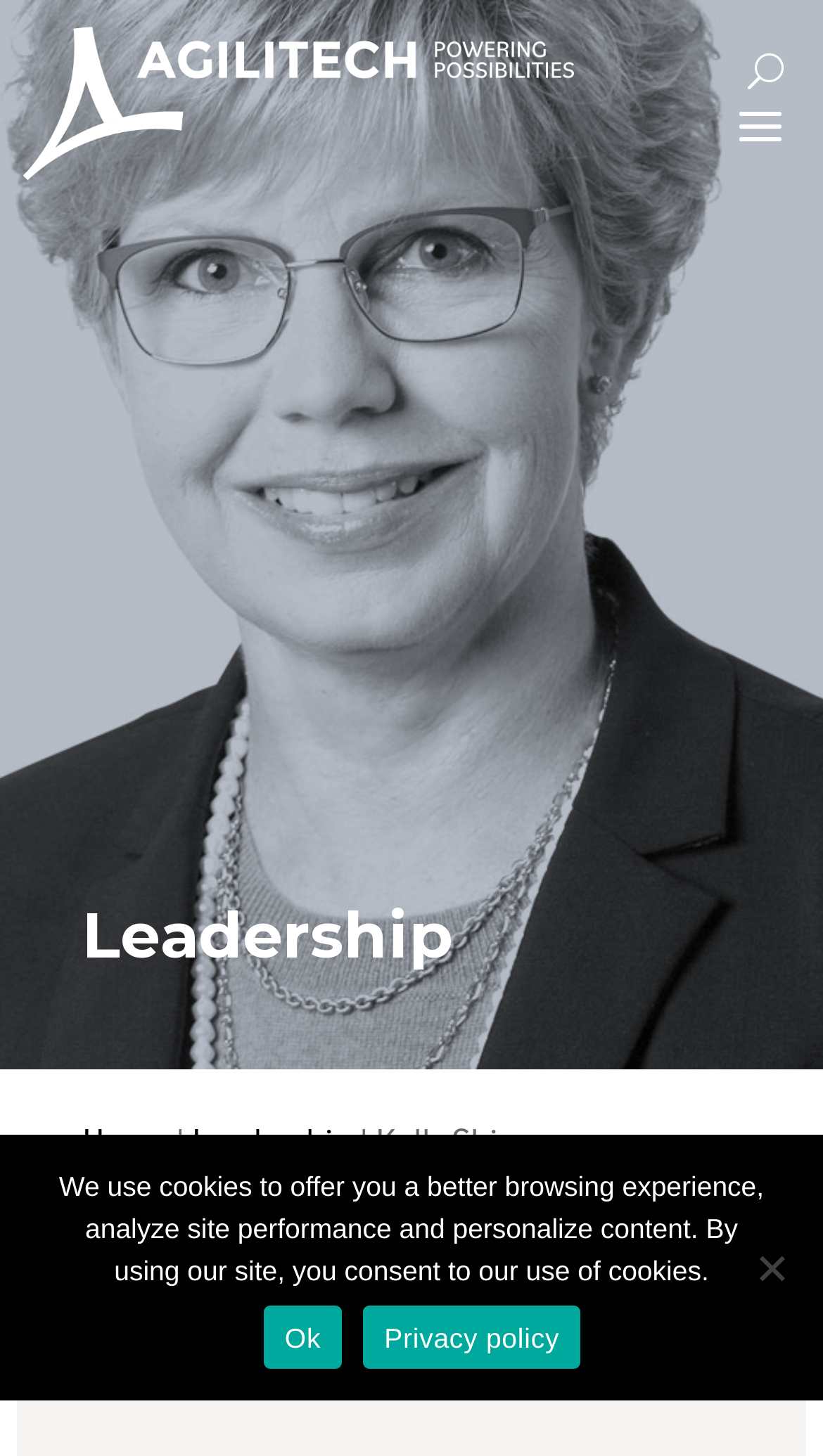Answer the question below with a single word or a brief phrase: 
What is the text above the person's name on the webpage?

Leadership